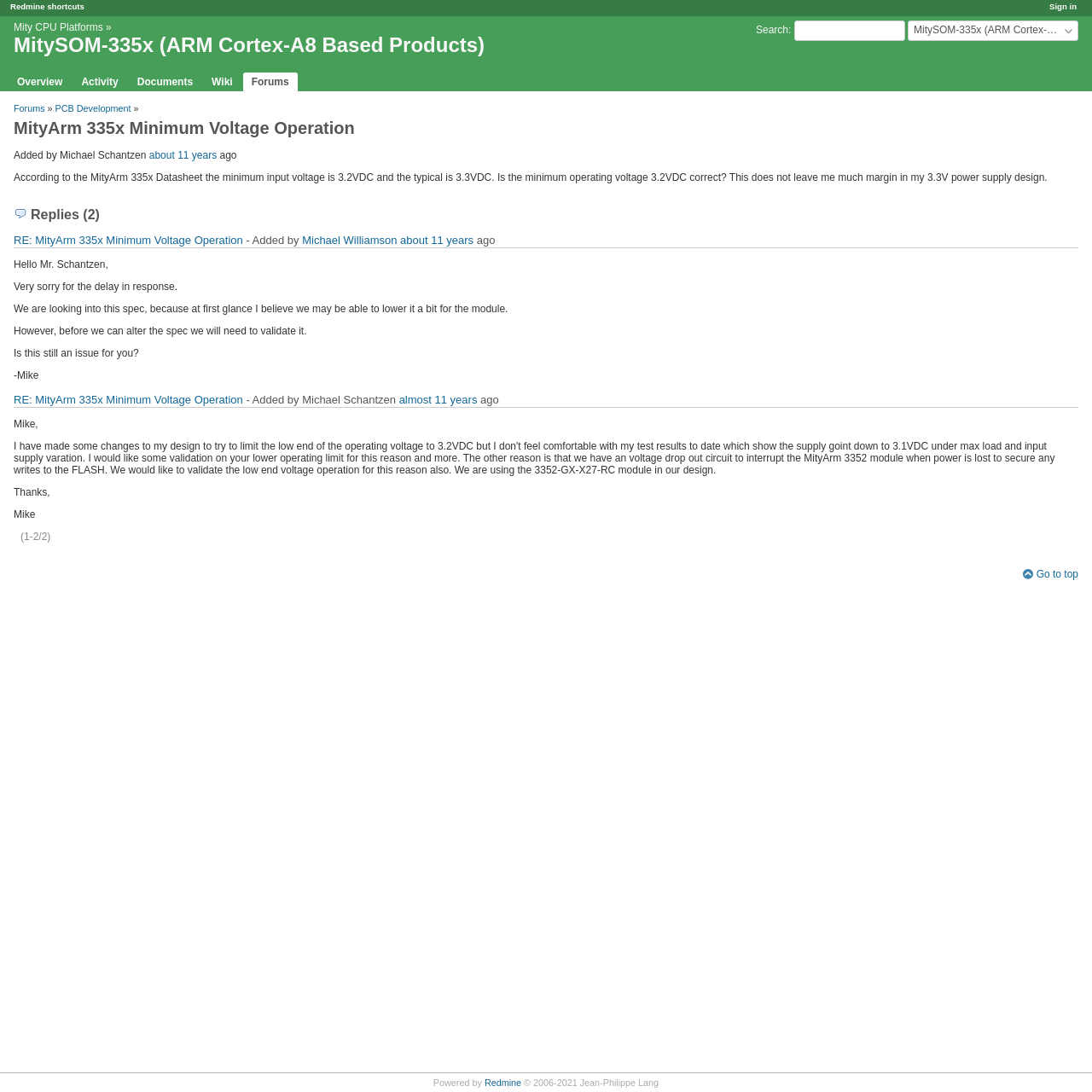Reply to the question with a single word or phrase:
What is the typical input voltage of MityArm 335x?

3.3VDC